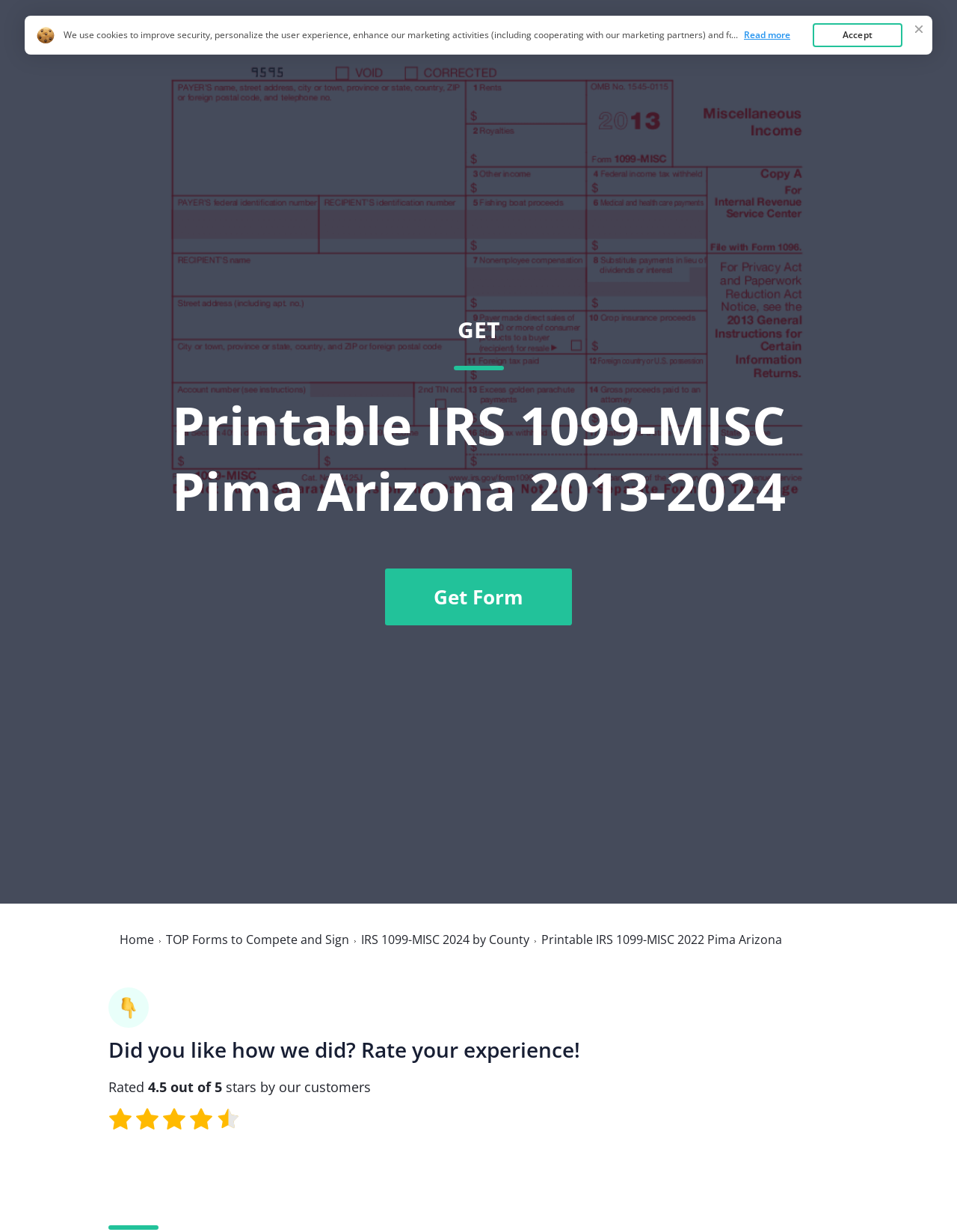Determine the bounding box coordinates of the element that should be clicked to execute the following command: "Click the link to view top forms".

[0.819, 0.031, 0.883, 0.045]